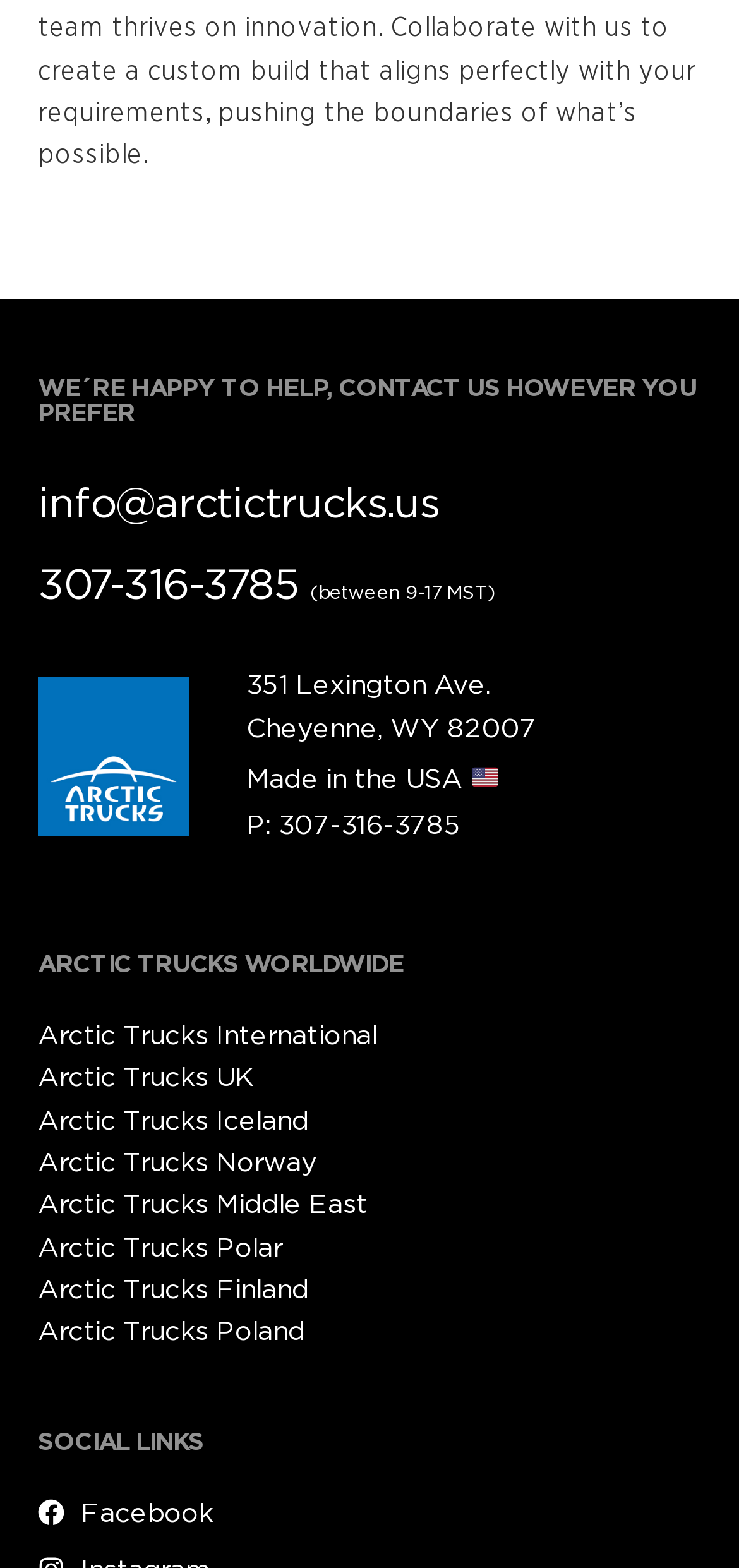Answer the question using only a single word or phrase: 
What is the company's address?

351 Lexington Ave, Cheyenne, WY 82007